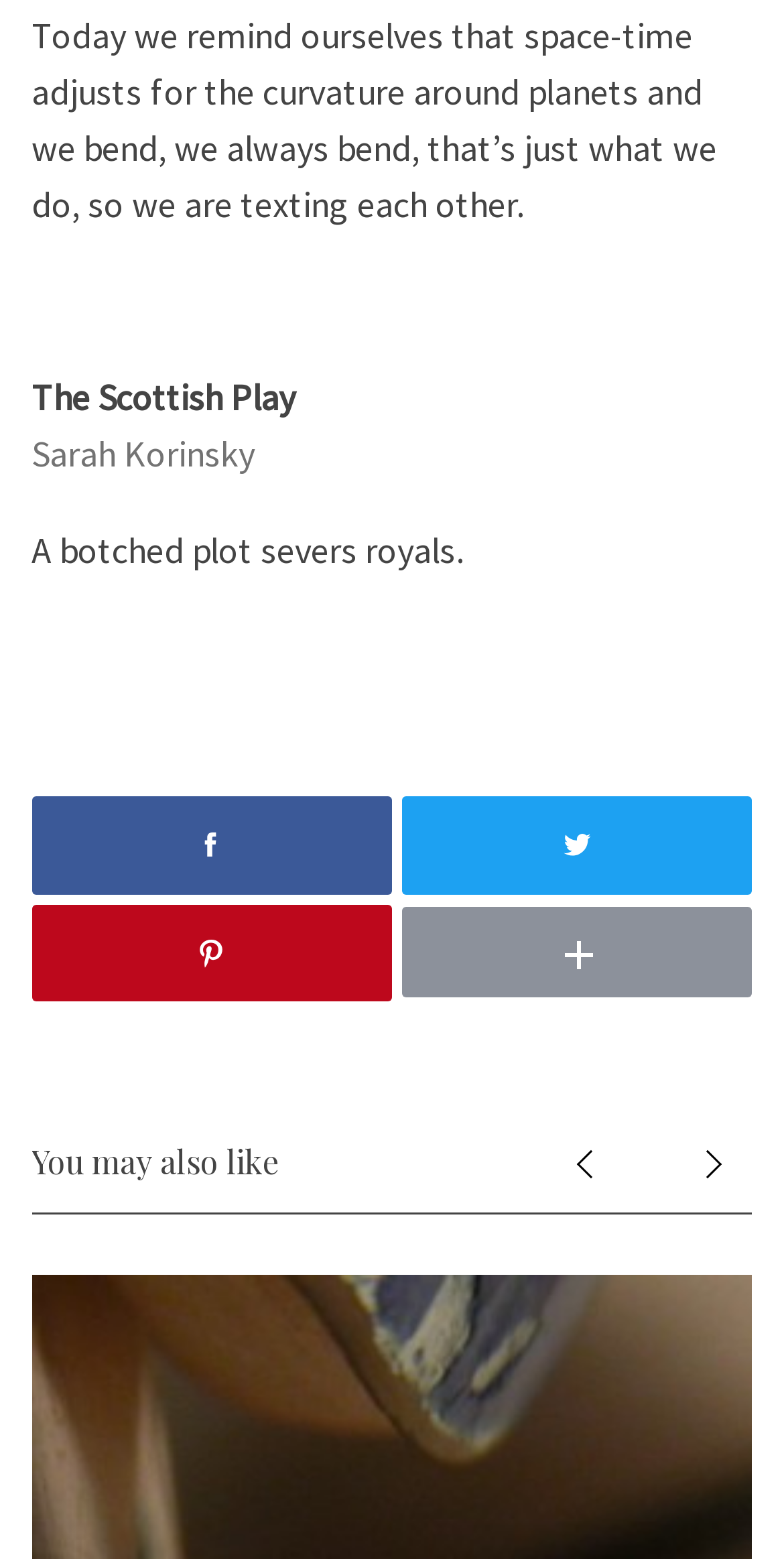Provide a short answer using a single word or phrase for the following question: 
How many links are in the 'You may also like' section?

Two